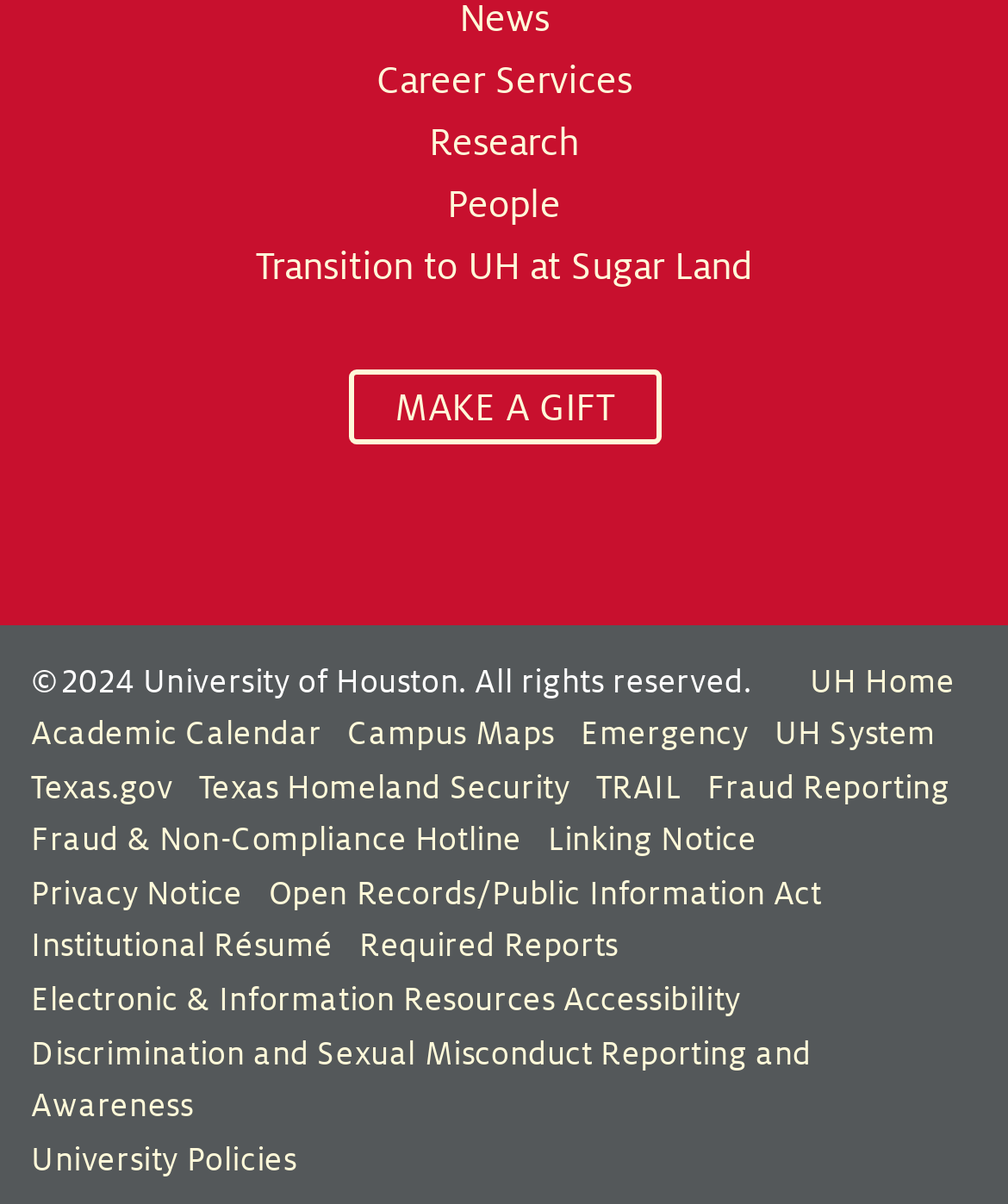Please determine the bounding box coordinates, formatted as (top-left x, top-left y, bottom-right x, bottom-right y), with all values as floating point numbers between 0 and 1. Identify the bounding box of the region described as: MAKE A GIFT

[0.345, 0.306, 0.655, 0.37]